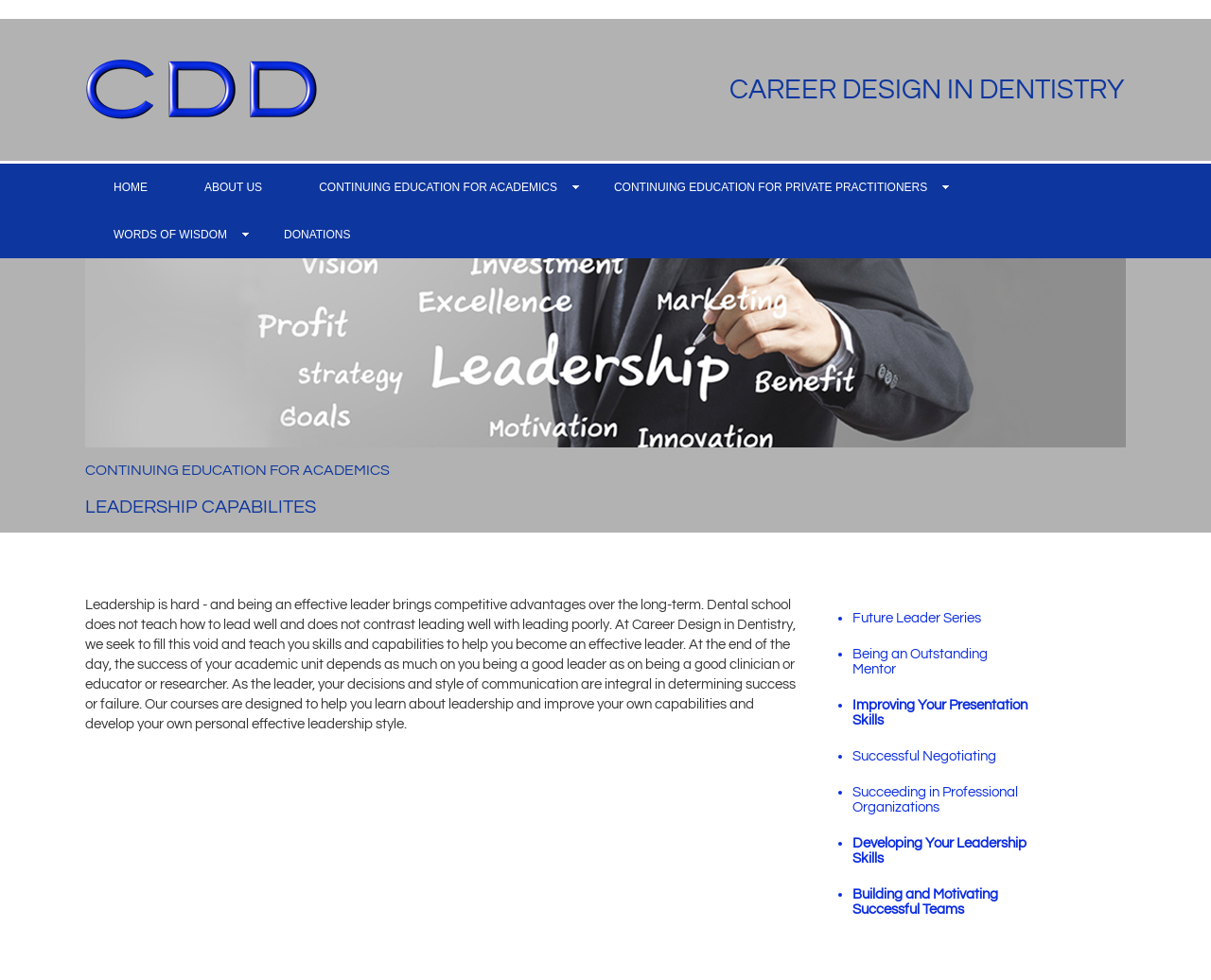What is one of the topics covered in the Future Leader Series?
From the screenshot, provide a brief answer in one word or phrase.

Improving Your Presentation Skills